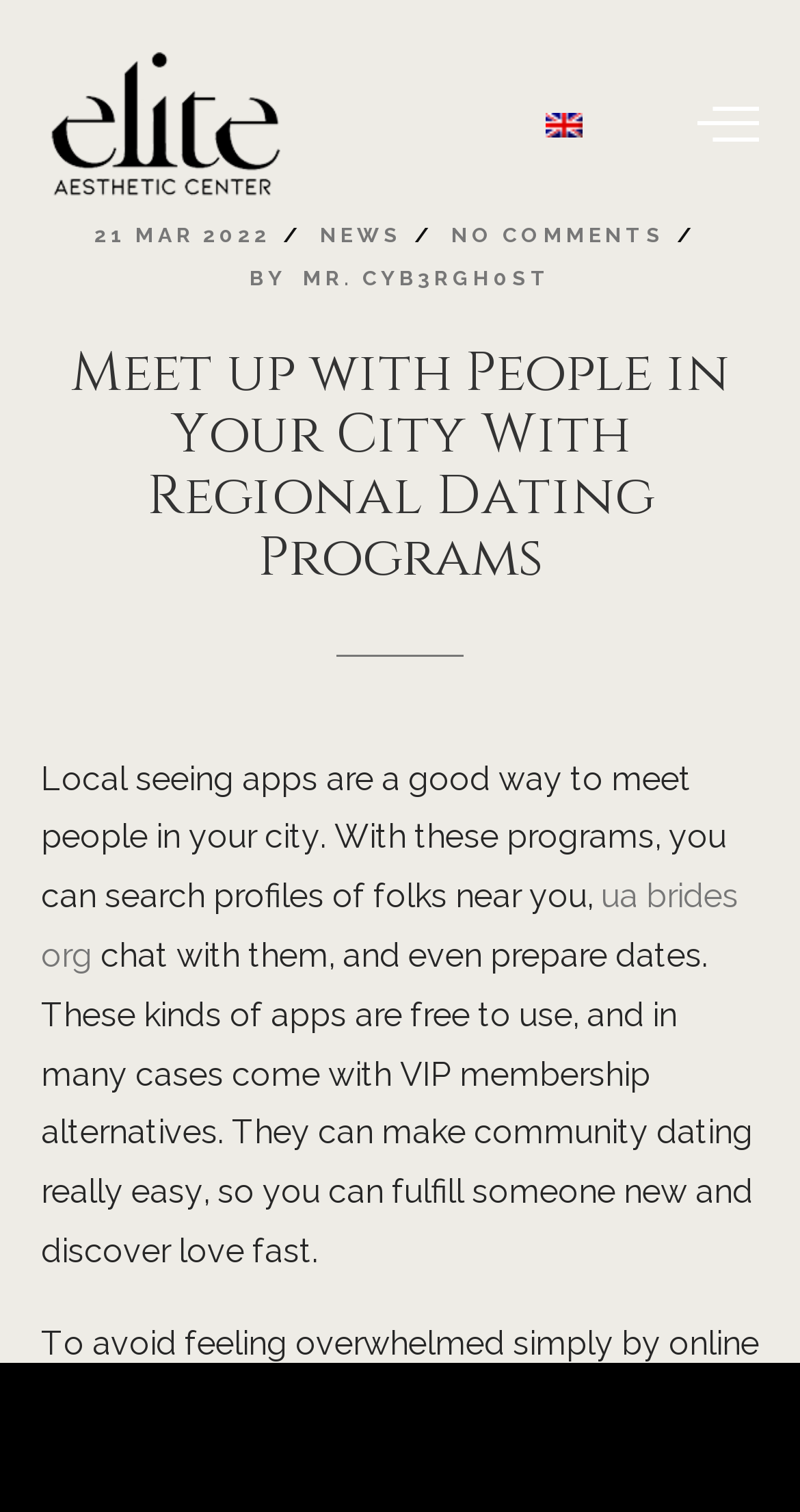What is the name of the website?
Please interpret the details in the image and answer the question thoroughly.

I found the name of the website by looking at the link element with the text 'Elite Aesthetic Center' at the top of the page, which suggests that Elite Aesthetic Center is the name of the website.